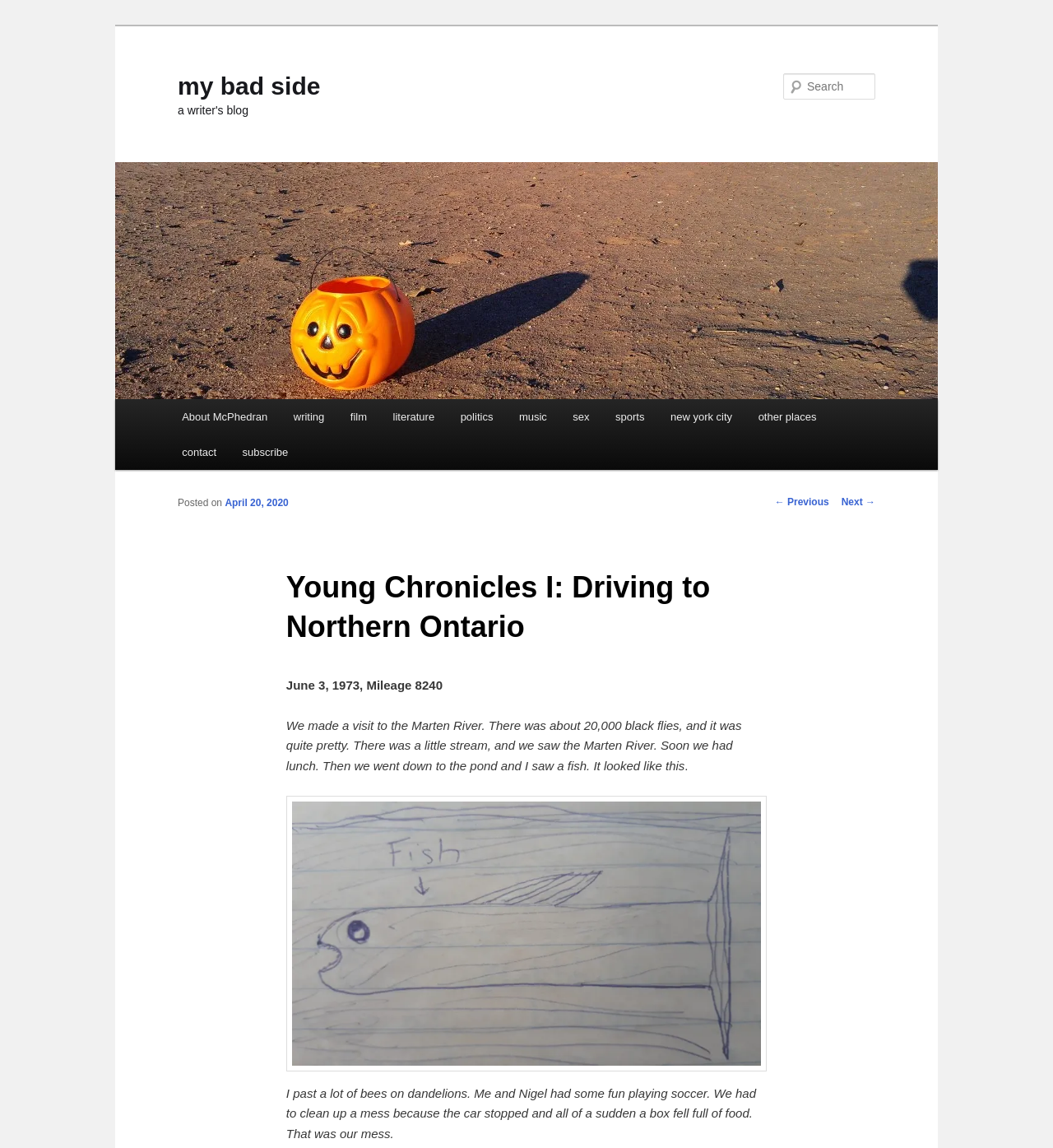Can you provide the bounding box coordinates for the element that should be clicked to implement the instruction: "Read the previous post"?

[0.736, 0.432, 0.787, 0.443]